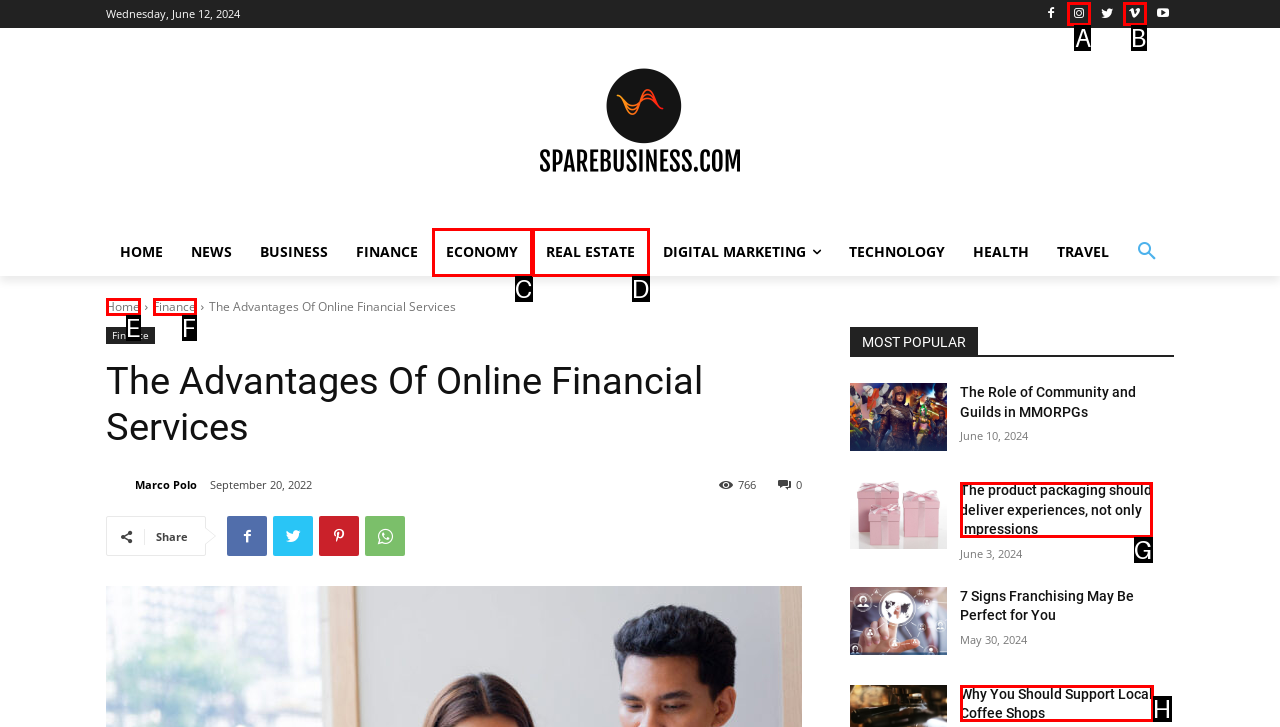Refer to the element description: Economy and identify the matching HTML element. State your answer with the appropriate letter.

C